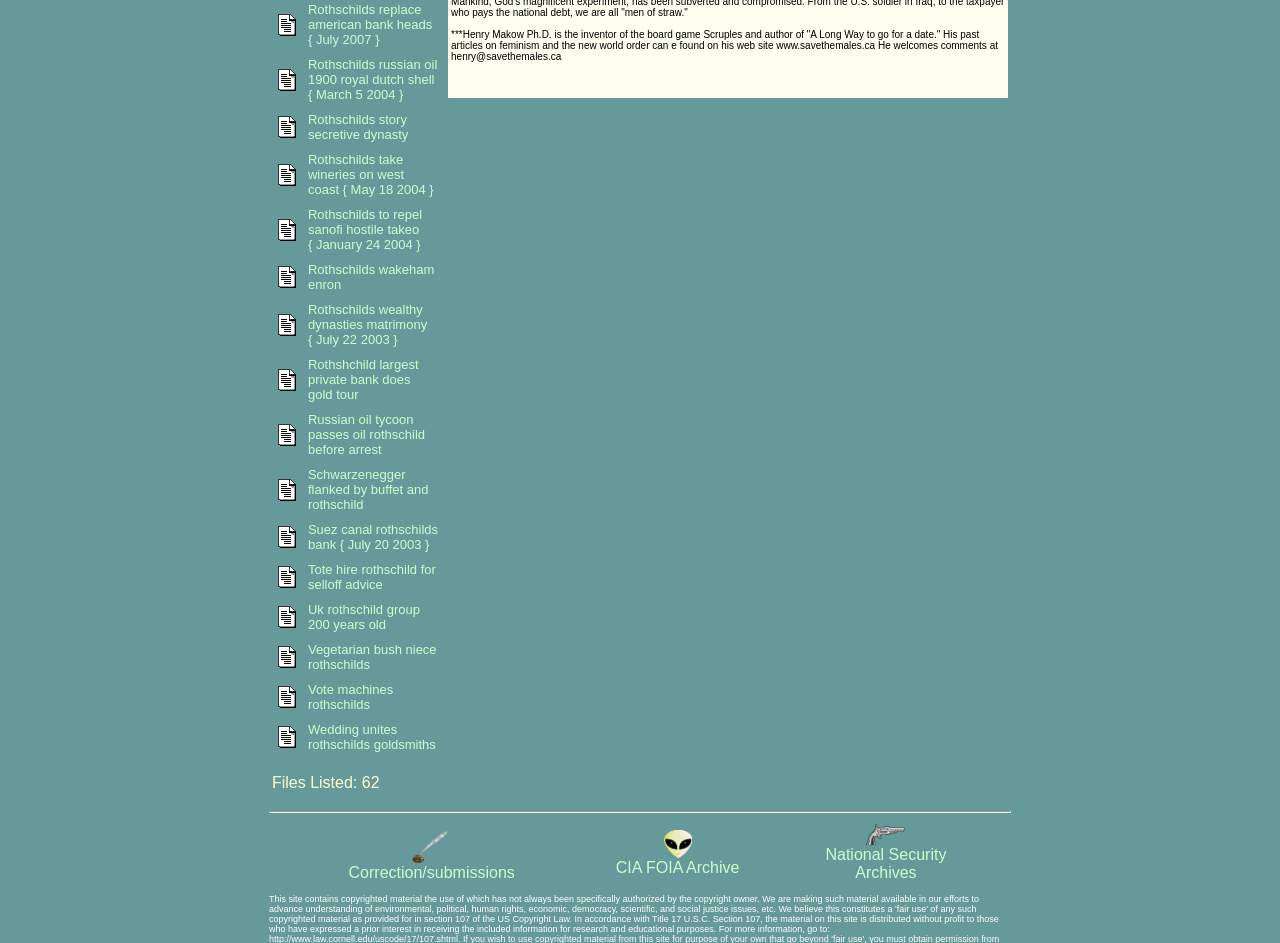Can you find the bounding box coordinates for the element that needs to be clicked to execute this instruction: "Click the link 'Files Listed: 62'"? The coordinates should be given as four float numbers between 0 and 1, i.e., [left, top, right, bottom].

[0.212, 0.821, 0.297, 0.839]